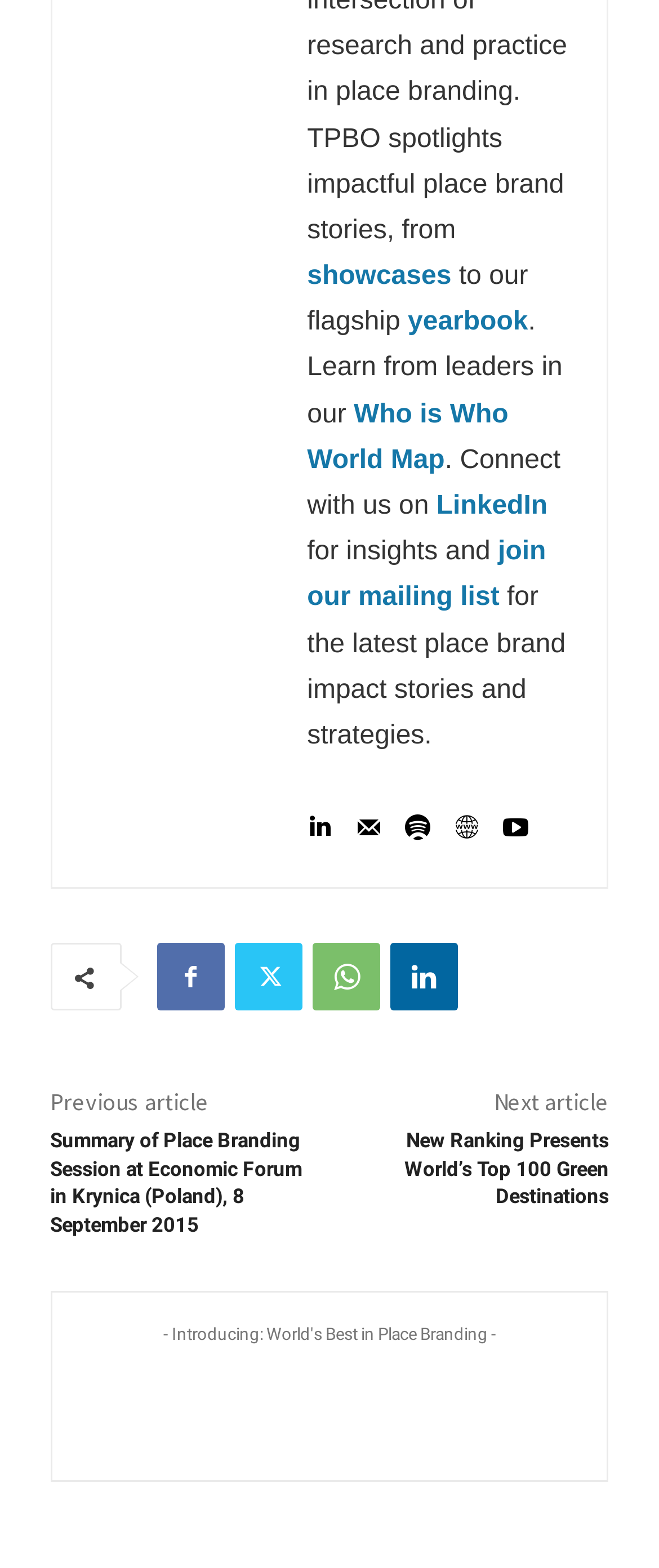Identify the bounding box coordinates necessary to click and complete the given instruction: "Connect with us on LinkedIn".

[0.662, 0.314, 0.831, 0.332]